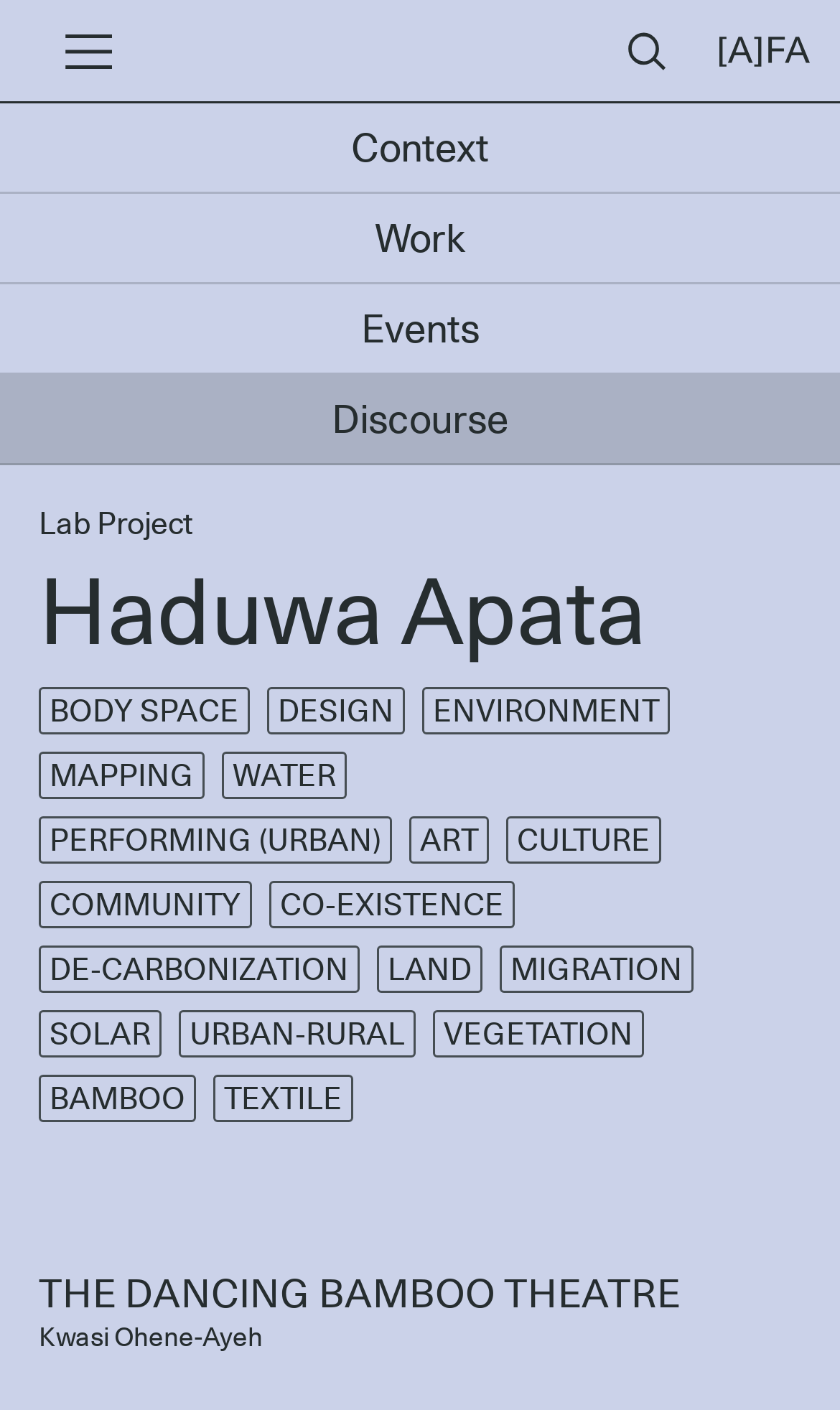Give a concise answer using only one word or phrase for this question:
What is the name of the first link?

Toggle menu